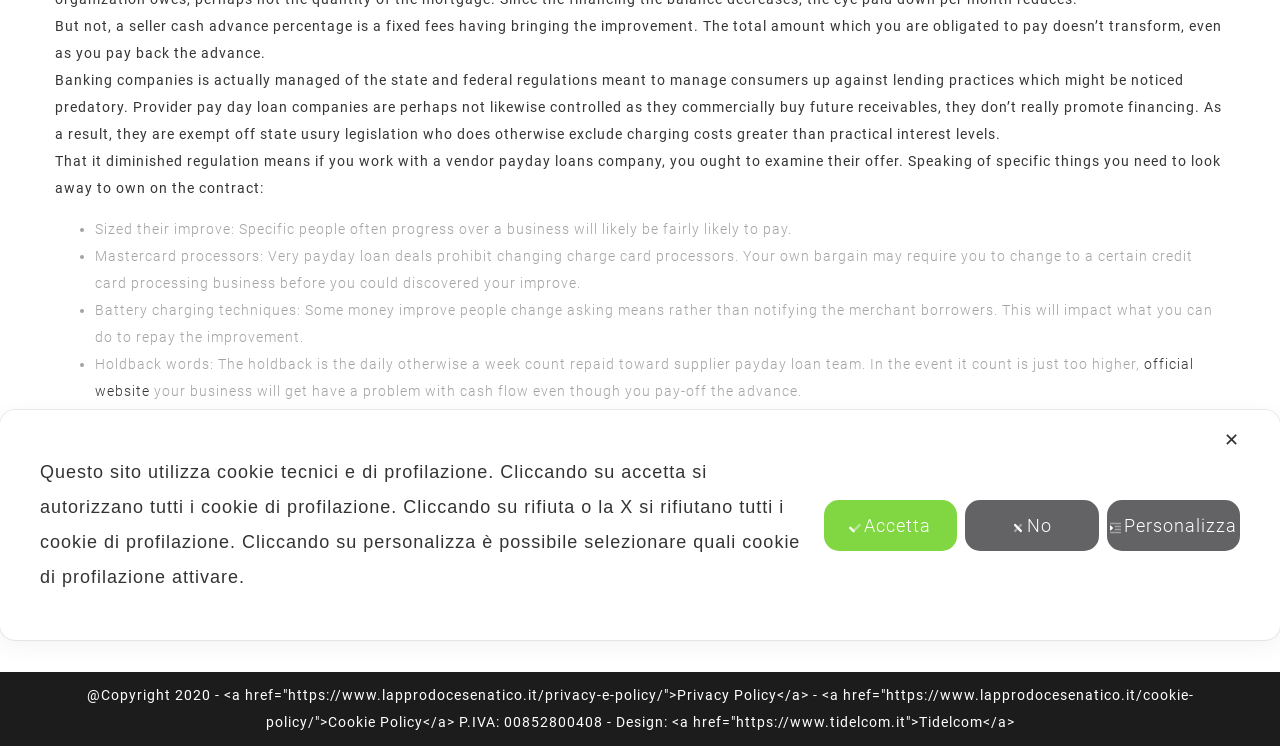Provide the bounding box coordinates for the UI element that is described by this text: "No". The coordinates should be in the form of four float numbers between 0 and 1: [left, top, right, bottom].

[0.754, 0.67, 0.858, 0.738]